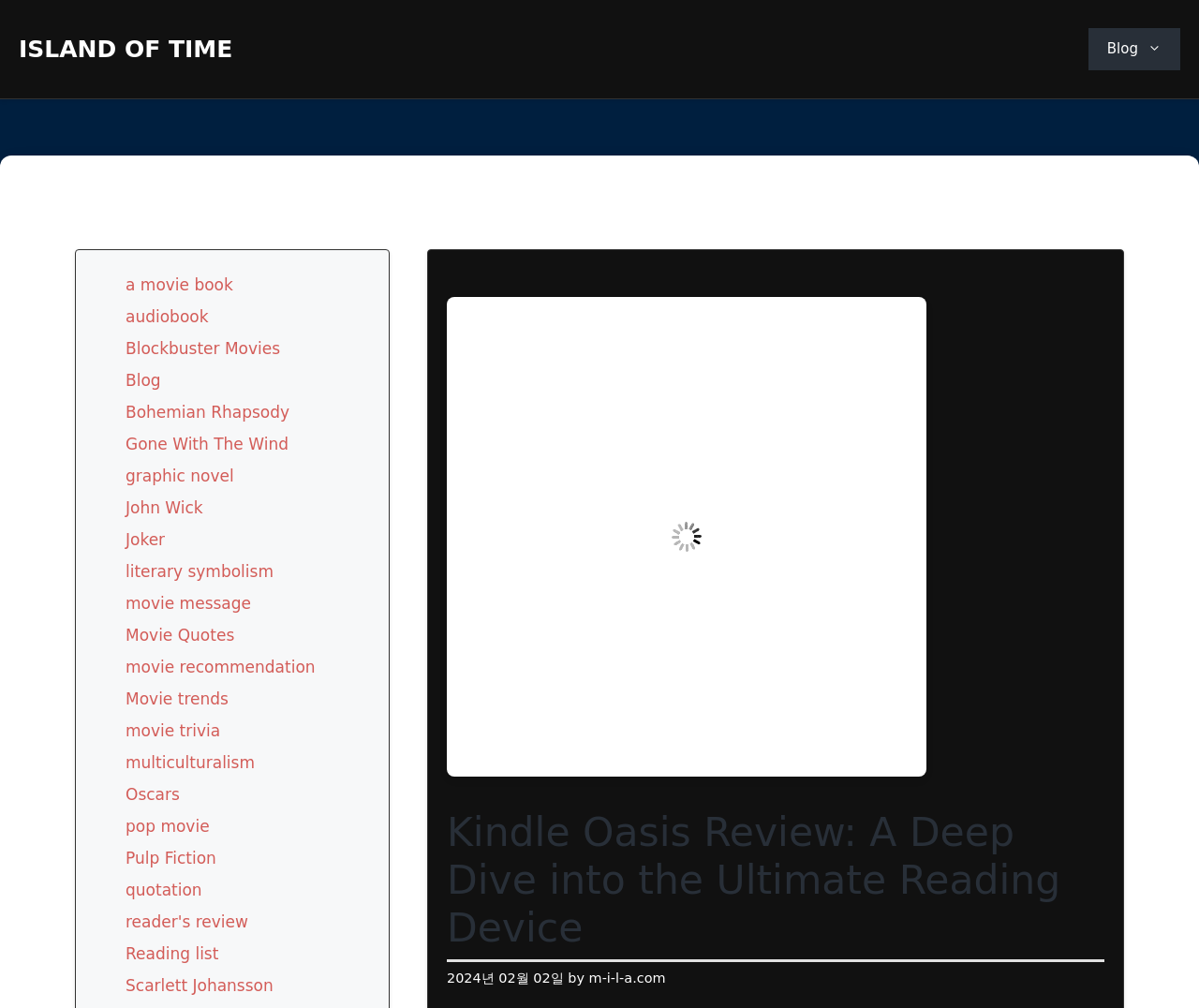Locate the bounding box coordinates of the clickable area needed to fulfill the instruction: "Click on the 'Blog' link".

[0.908, 0.028, 0.984, 0.07]